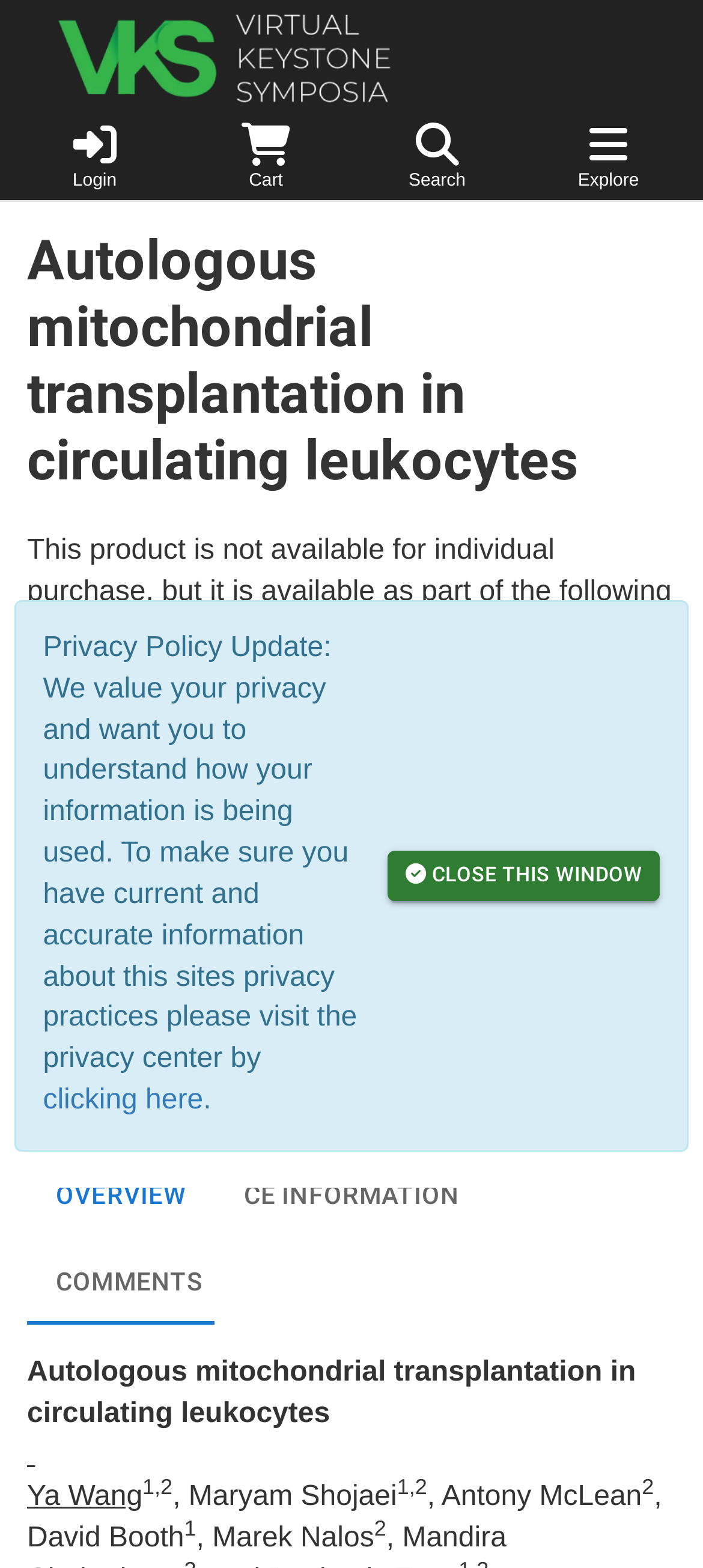Use a single word or phrase to answer the question: What is the product not available for?

Individual purchase